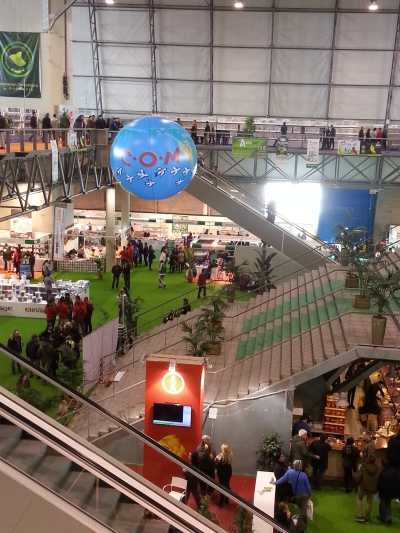Answer the question below using just one word or a short phrase: 
What is interspersed throughout the area?

Lush greenery